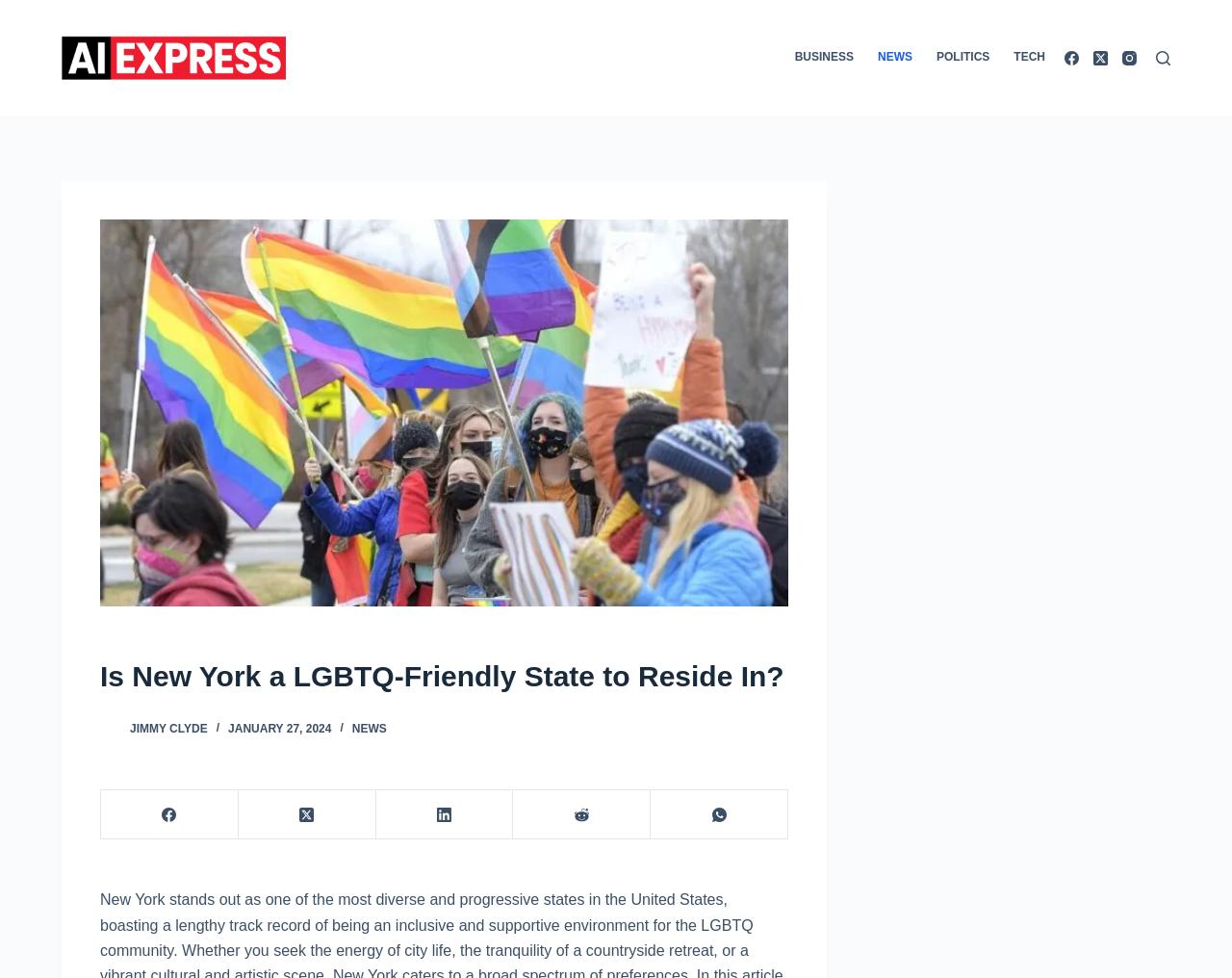Please answer the following question using a single word or phrase: 
What is the logo of the website?

Ai Express